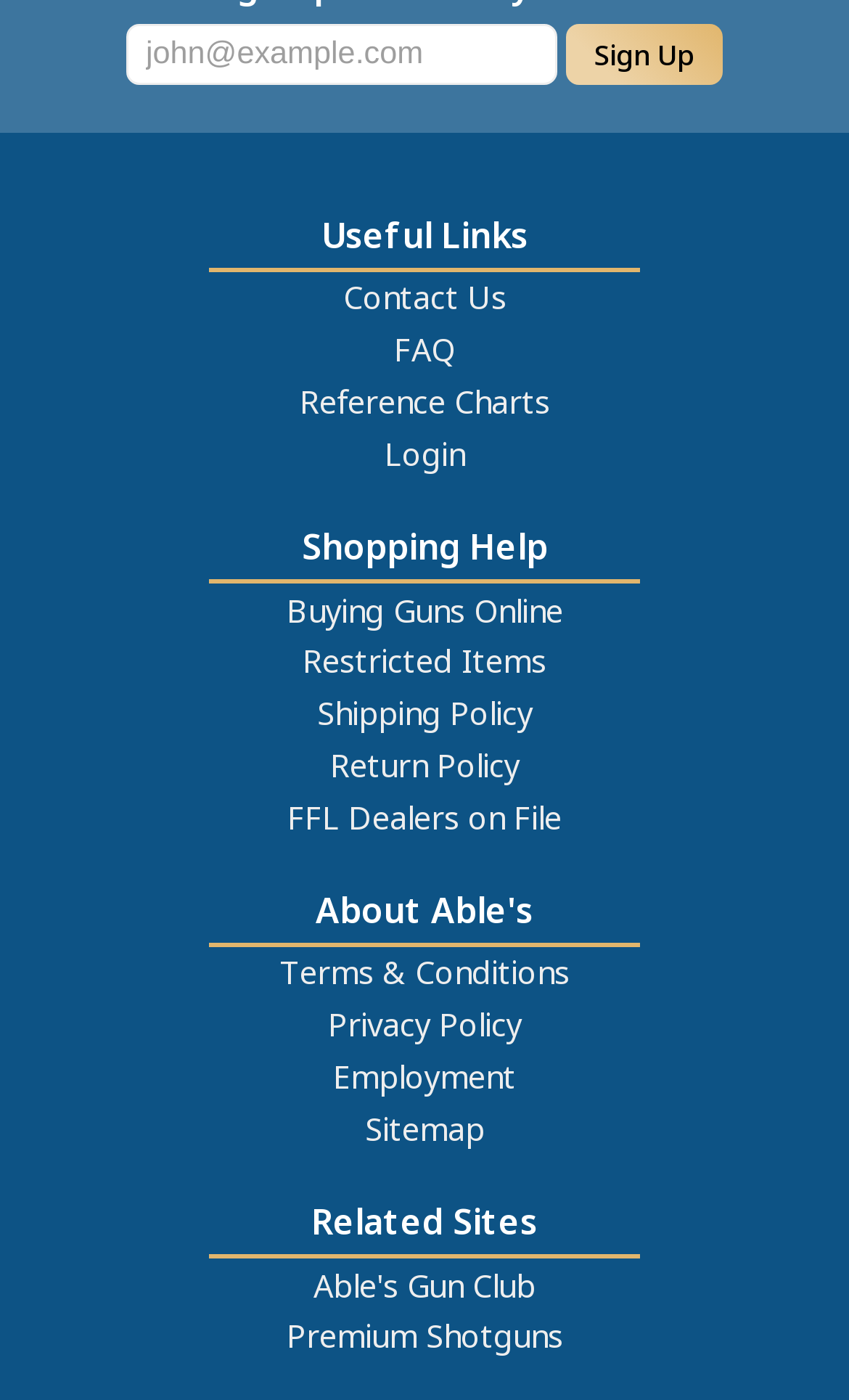Identify the bounding box coordinates of the clickable region to carry out the given instruction: "View FAQ".

[0.454, 0.231, 0.546, 0.268]